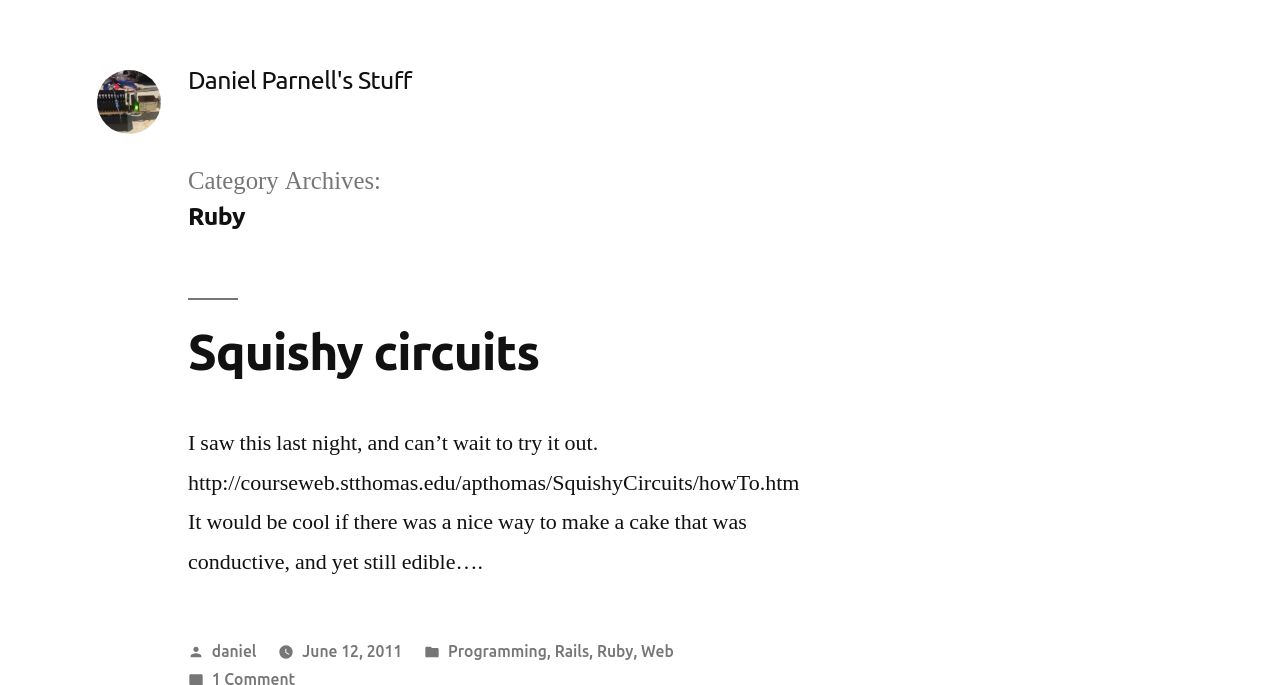What is the category of the archives?
Please use the visual content to give a single word or phrase answer.

Ruby